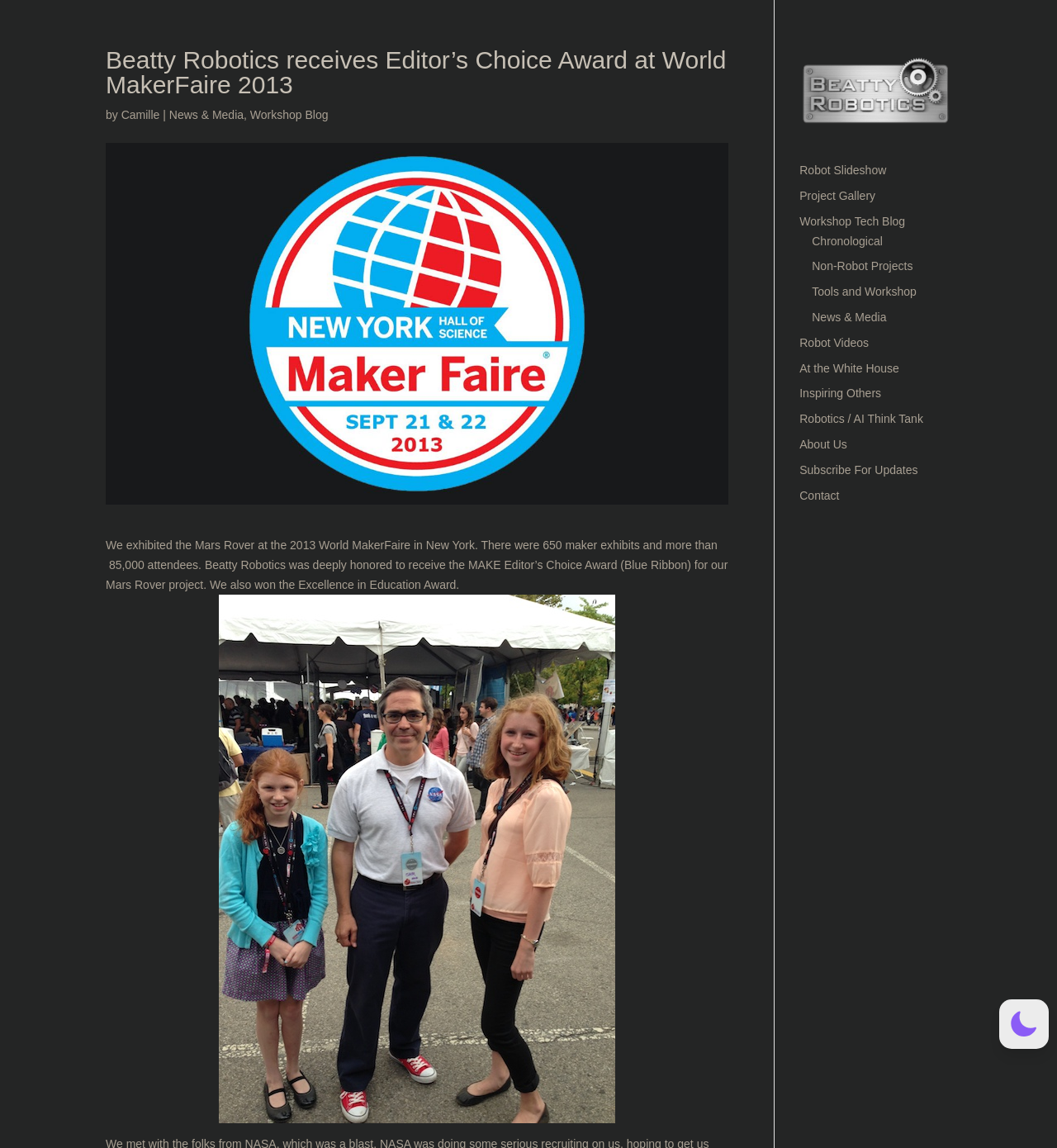Determine the bounding box coordinates of the clickable region to execute the instruction: "view the image of Mars Rover". The coordinates should be four float numbers between 0 and 1, denoted as [left, top, right, bottom].

[0.207, 0.518, 0.582, 0.979]